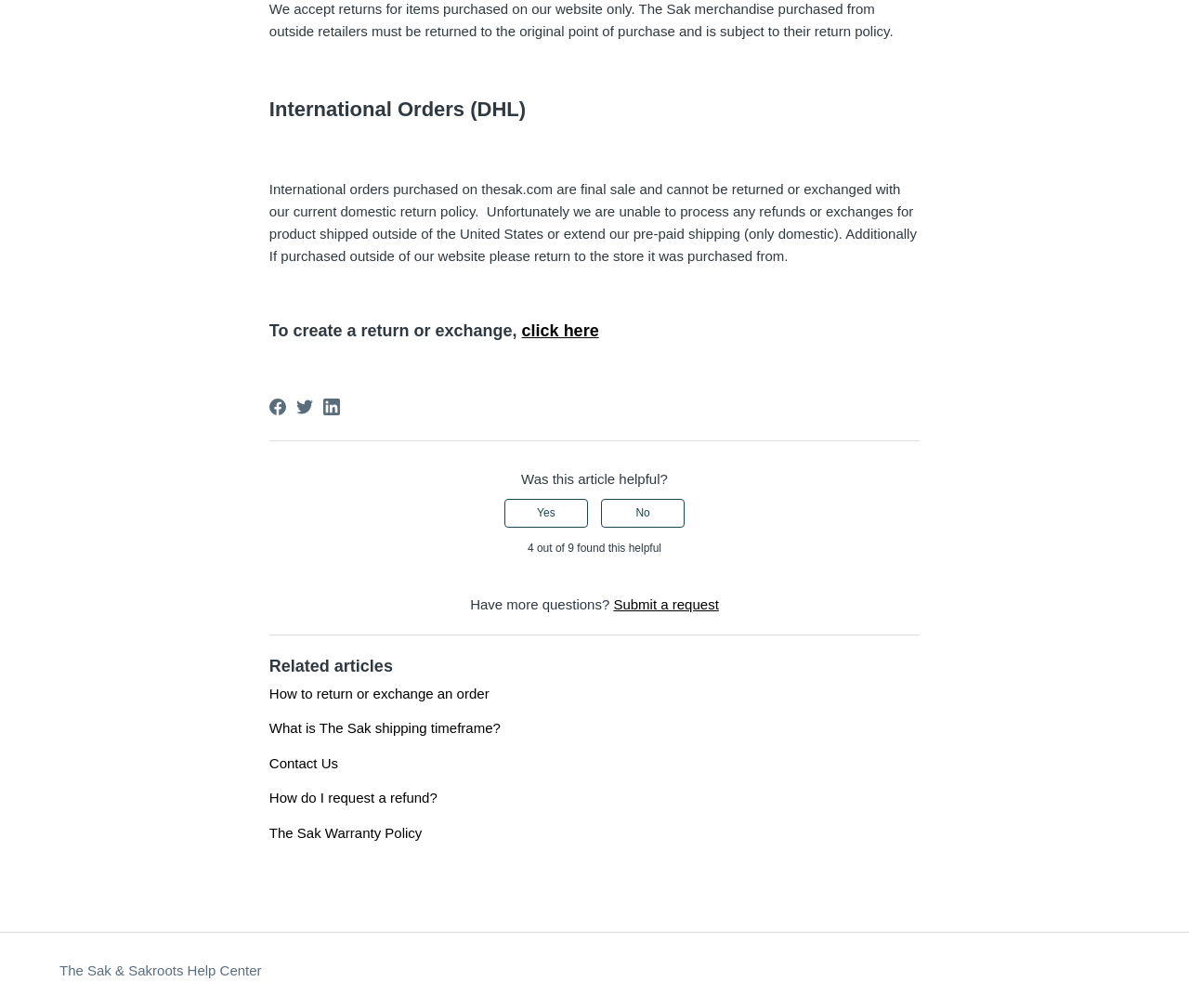Pinpoint the bounding box coordinates of the element to be clicked to execute the instruction: "Read related article about how to return or exchange an order".

[0.226, 0.68, 0.411, 0.695]